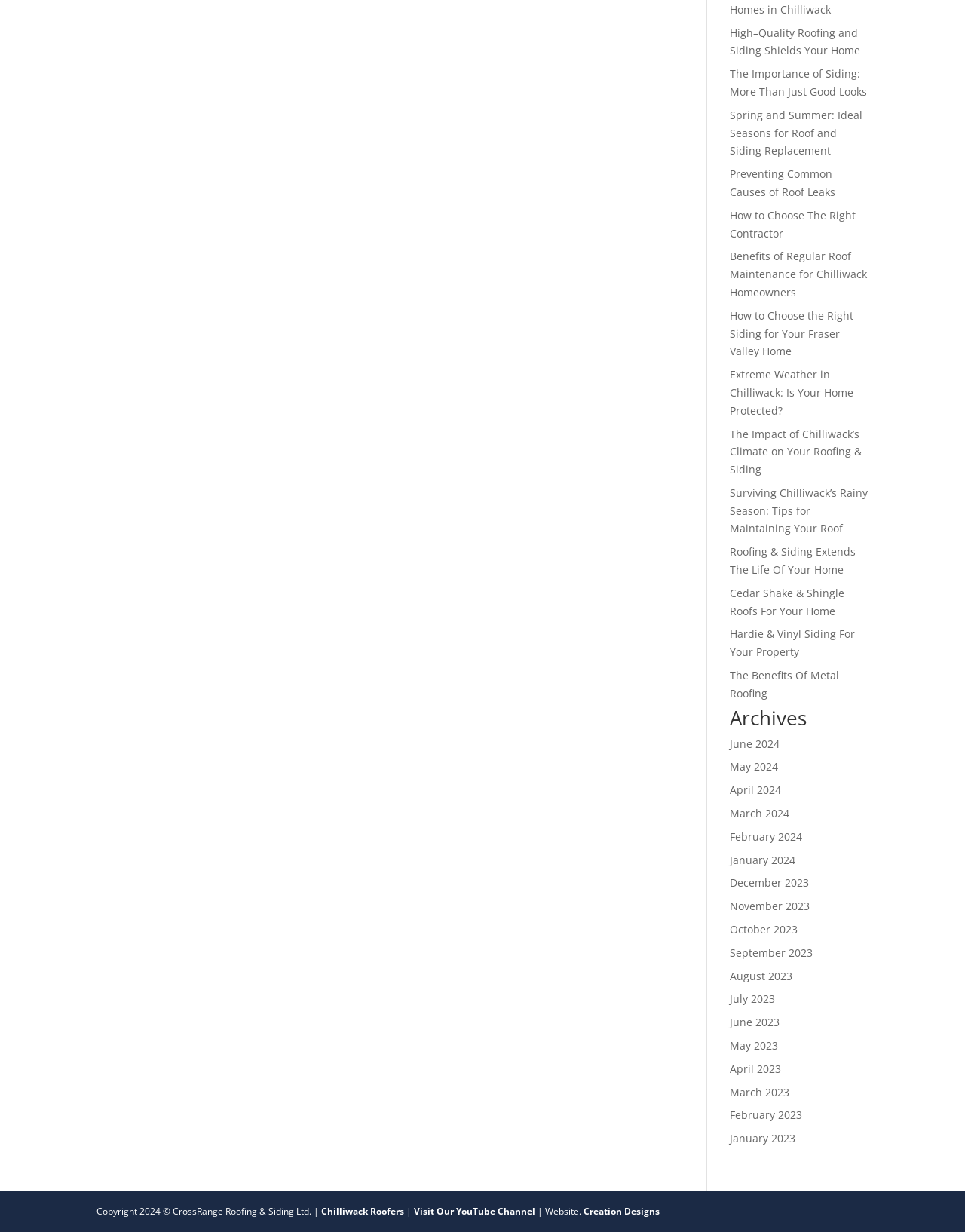Respond with a single word or phrase:
What is the purpose of the 'Visit Our YouTube Channel' link?

To visit the company's YouTube channel